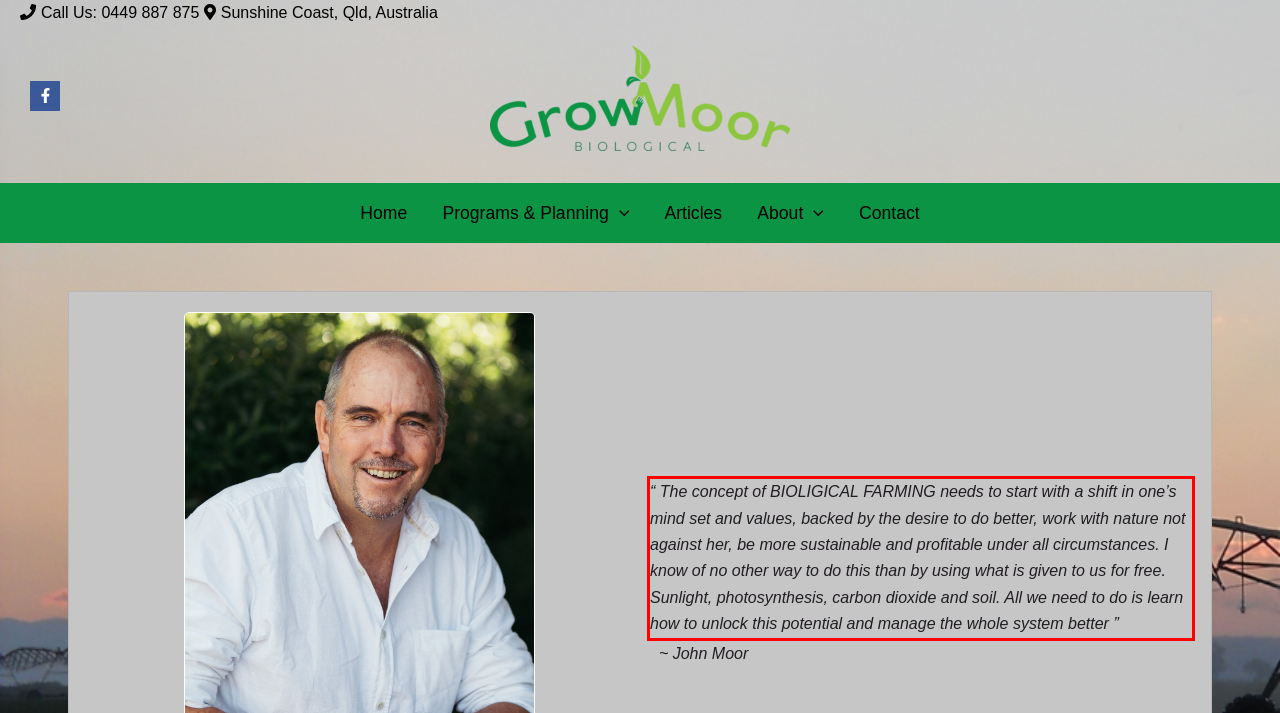Extract and provide the text found inside the red rectangle in the screenshot of the webpage.

“ The concept of BIOLIGICAL FARMING needs to start with a shift in one’s mind set and values, backed by the desire to do better, work with nature not against her, be more sustainable and profitable under all circumstances. I know of no other way to do this than by using what is given to us for free. Sunlight, photosynthesis, carbon dioxide and soil. All we need to do is learn how to unlock this potential and manage the whole system better ”